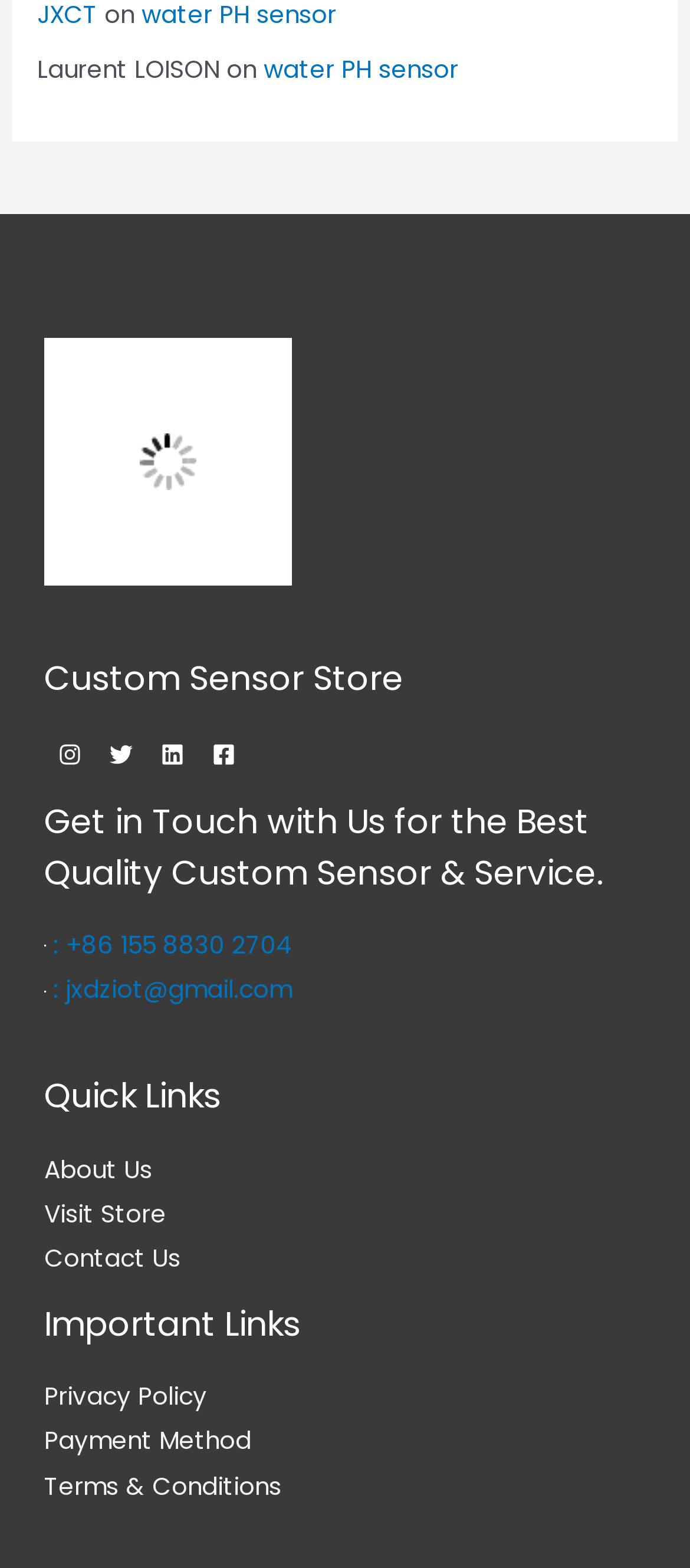How many 'Quick Links' are present in the footer?
Using the image, provide a detailed and thorough answer to the question.

The footer section of the webpage contains a 'Quick Links' section that lists three links: 'About Us', 'Visit Store', and 'Contact Us'. These links are likely to be shortcuts to important pages on the website.